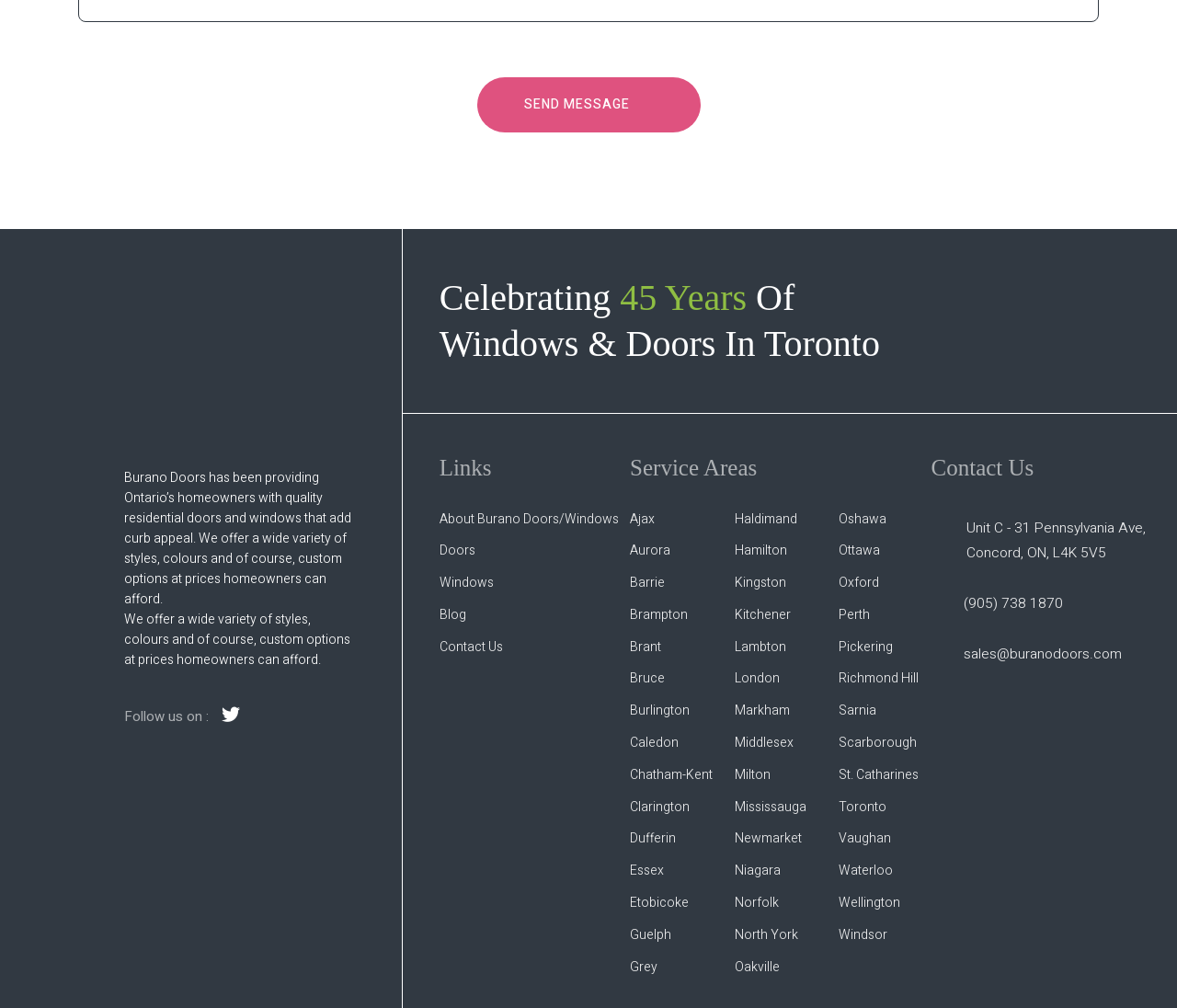Given the element description North York, specify the bounding box coordinates of the corresponding UI element in the format (top-left x, top-left y, bottom-right x, bottom-right y). All values must be between 0 and 1.

[0.624, 0.909, 0.678, 0.928]